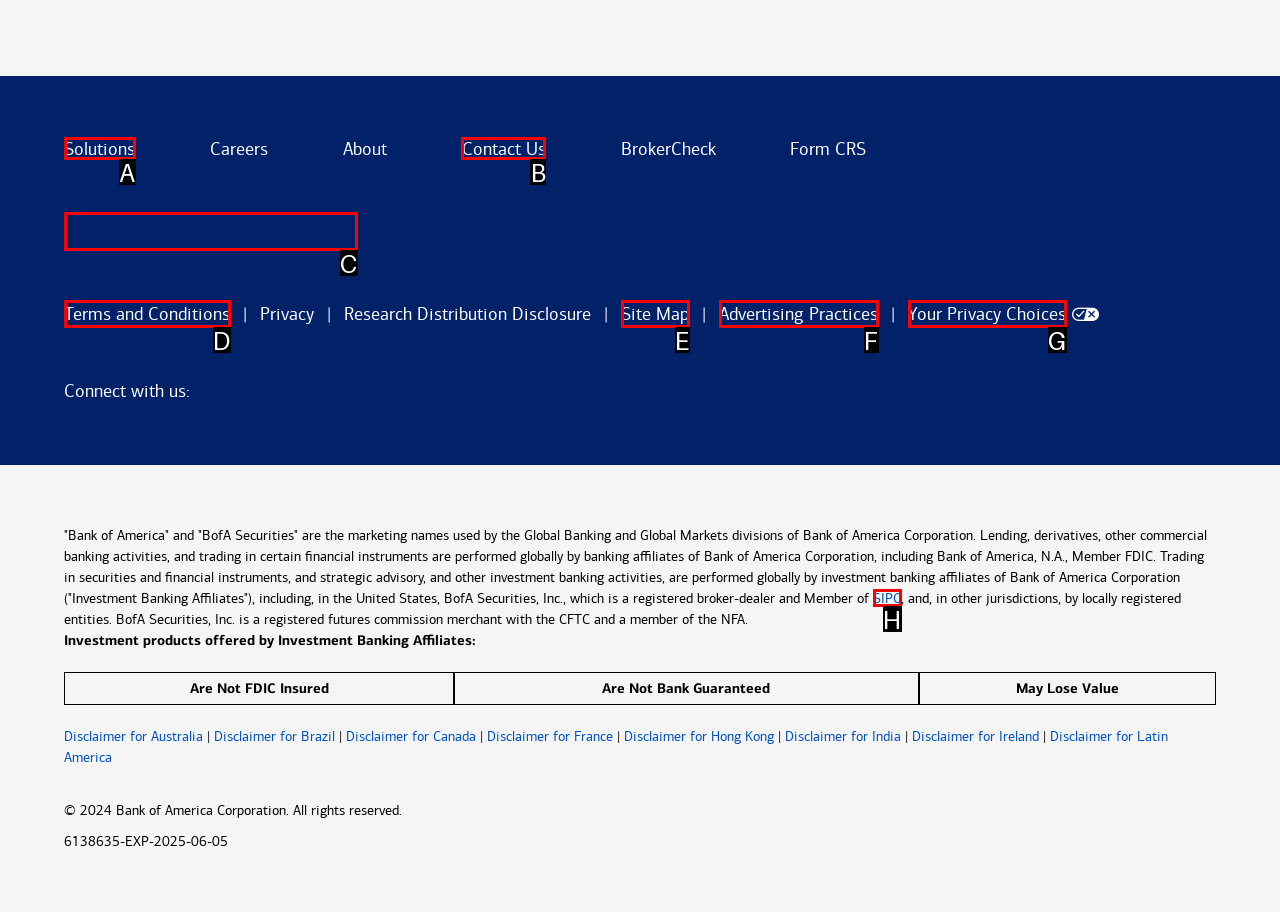Which UI element corresponds to this description: SIPC
Reply with the letter of the correct option.

H